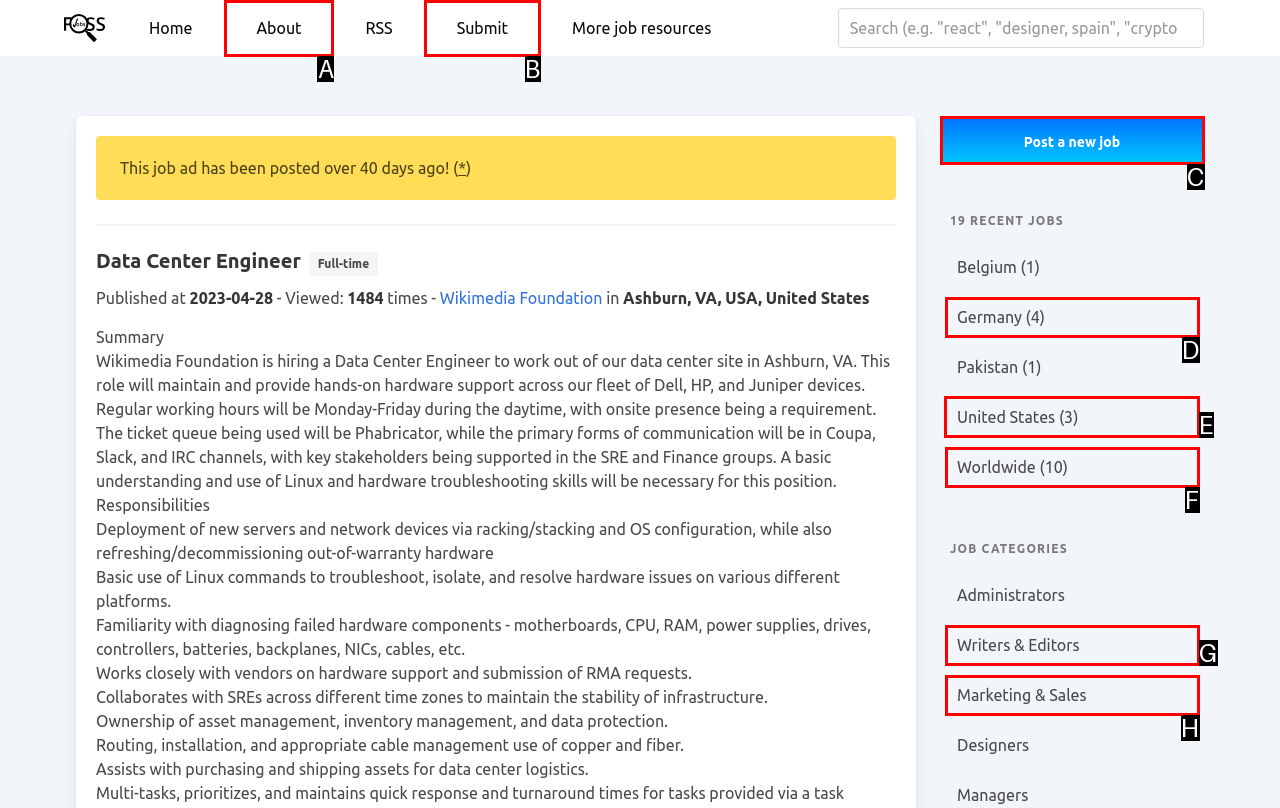Determine which HTML element should be clicked to carry out the following task: Explore recent jobs in United States Respond with the letter of the appropriate option.

E